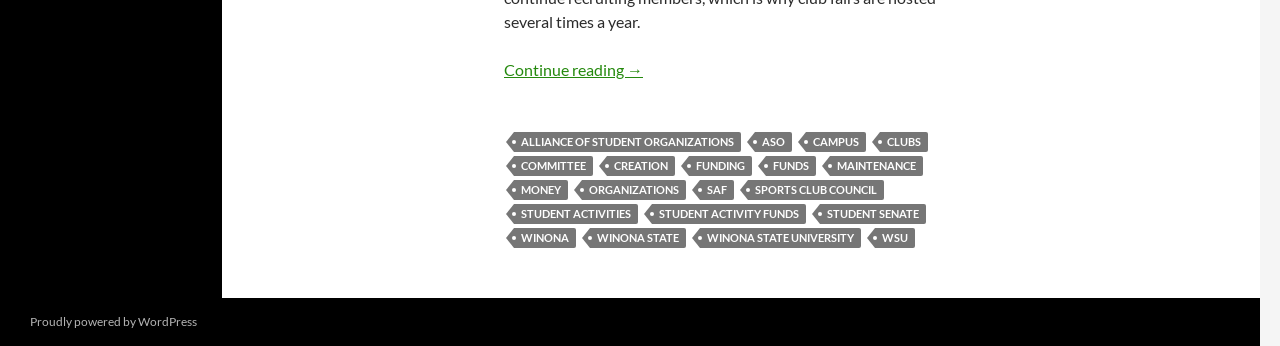How many links are present in the footer section?
With the help of the image, please provide a detailed response to the question.

By counting the number of link elements within the footer section, we can determine that there are 19 links present.